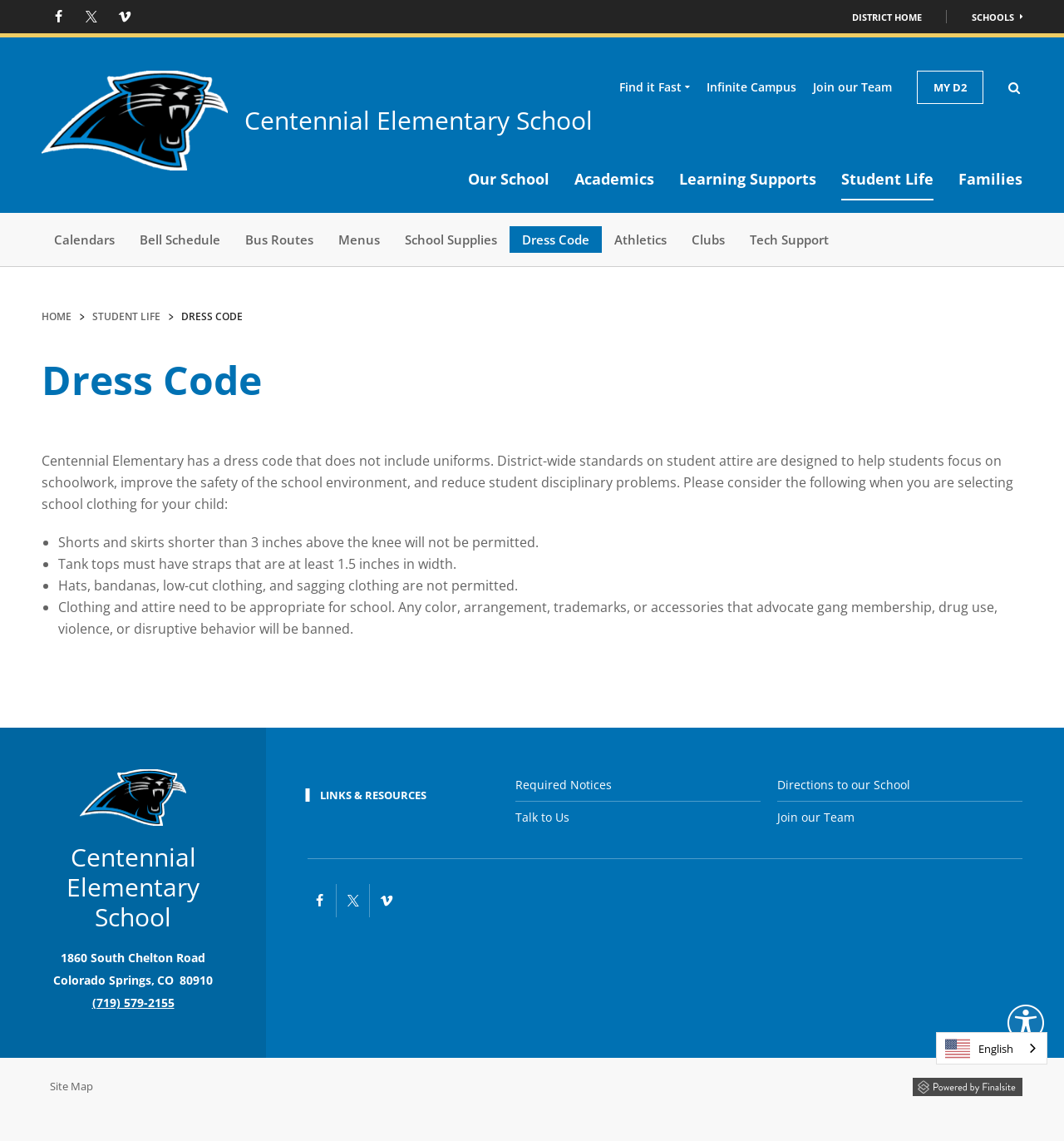Determine the coordinates of the bounding box for the clickable area needed to execute this instruction: "Visit Centennial Elementary School homepage".

[0.039, 0.062, 0.214, 0.149]